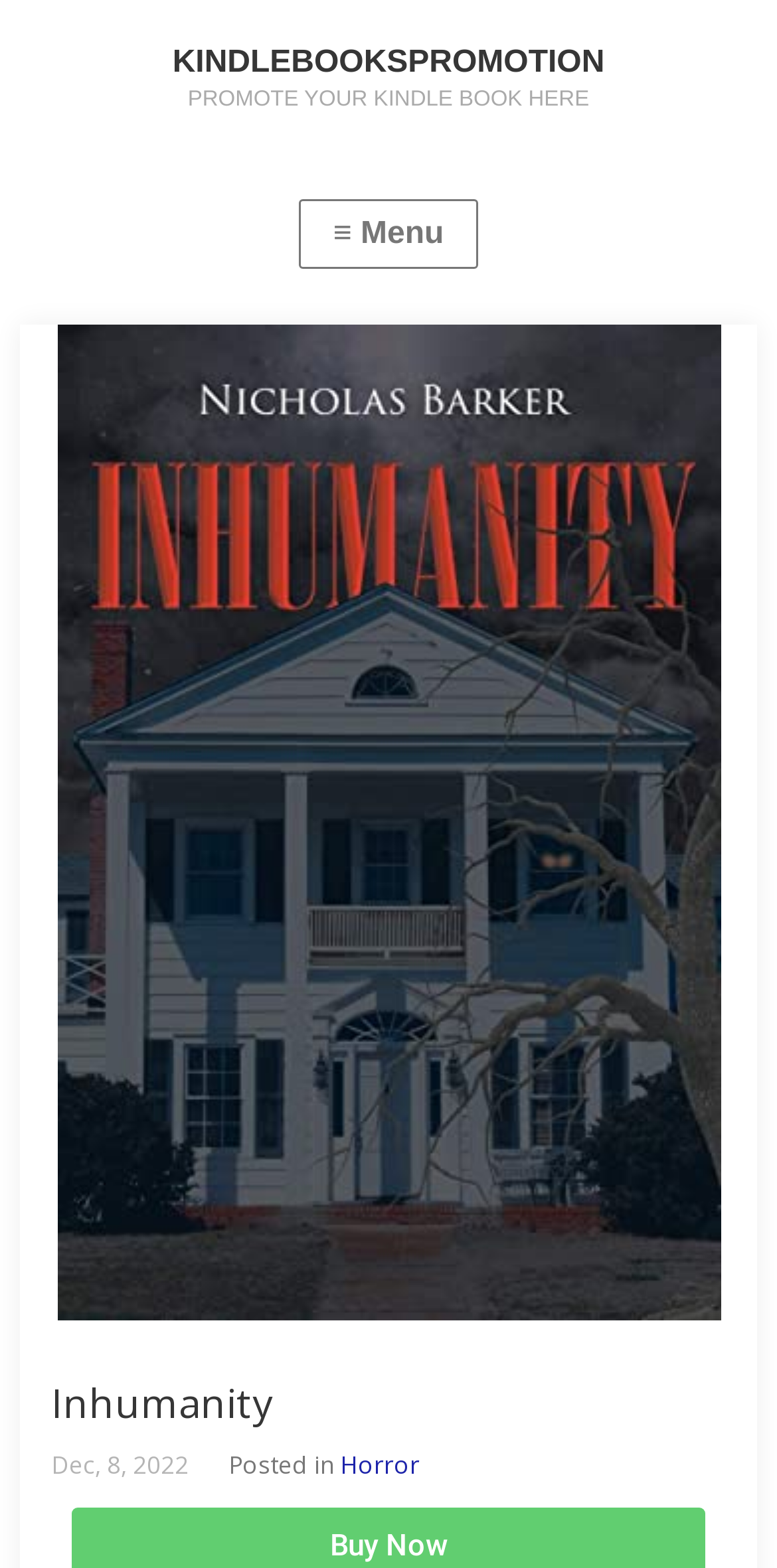Please determine the bounding box of the UI element that matches this description: Horror. The coordinates should be given as (top-left x, top-left y, bottom-right x, bottom-right y), with all values between 0 and 1.

[0.438, 0.923, 0.54, 0.945]